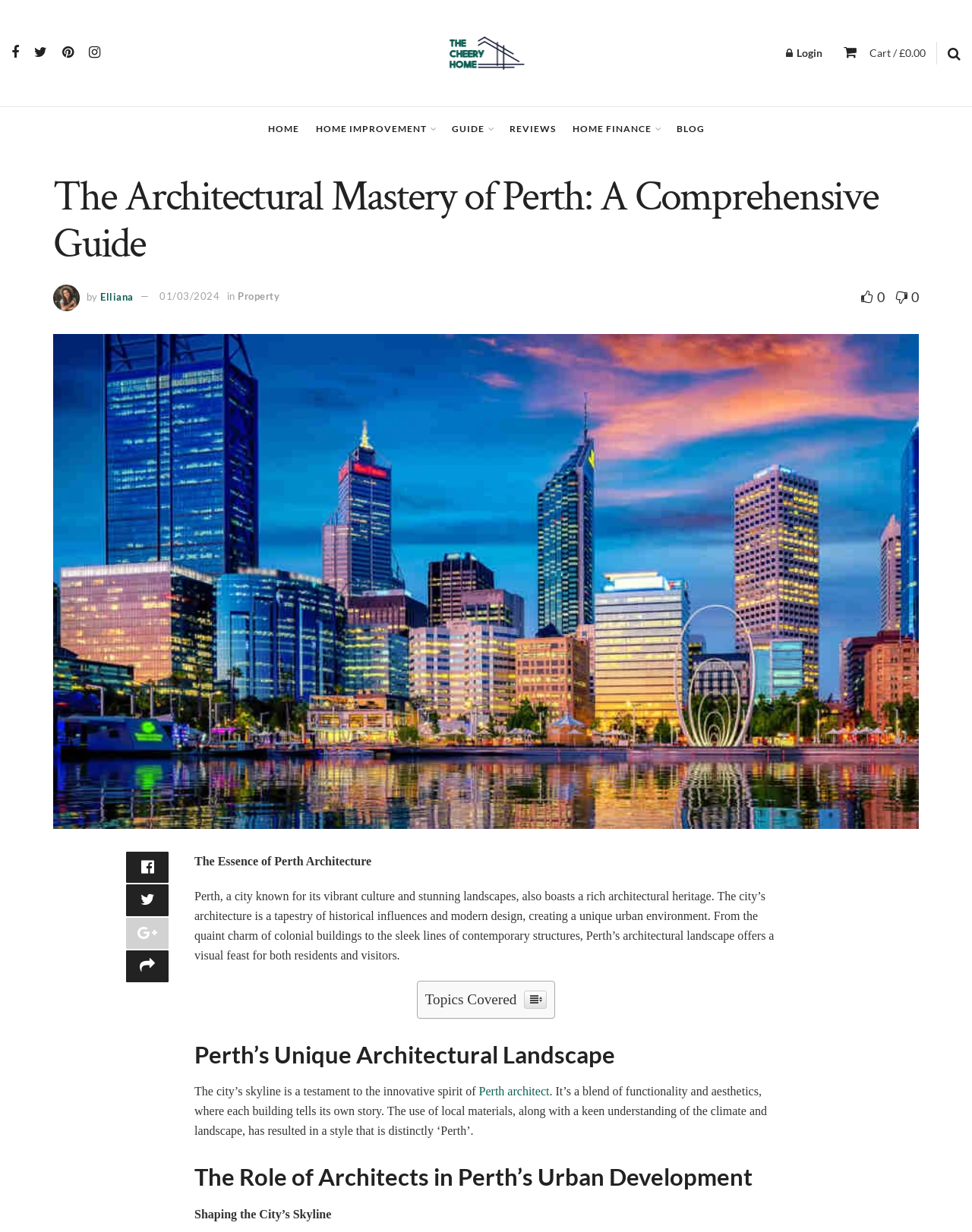Identify the bounding box coordinates of the area you need to click to perform the following instruction: "View the blog".

[0.696, 0.087, 0.725, 0.123]